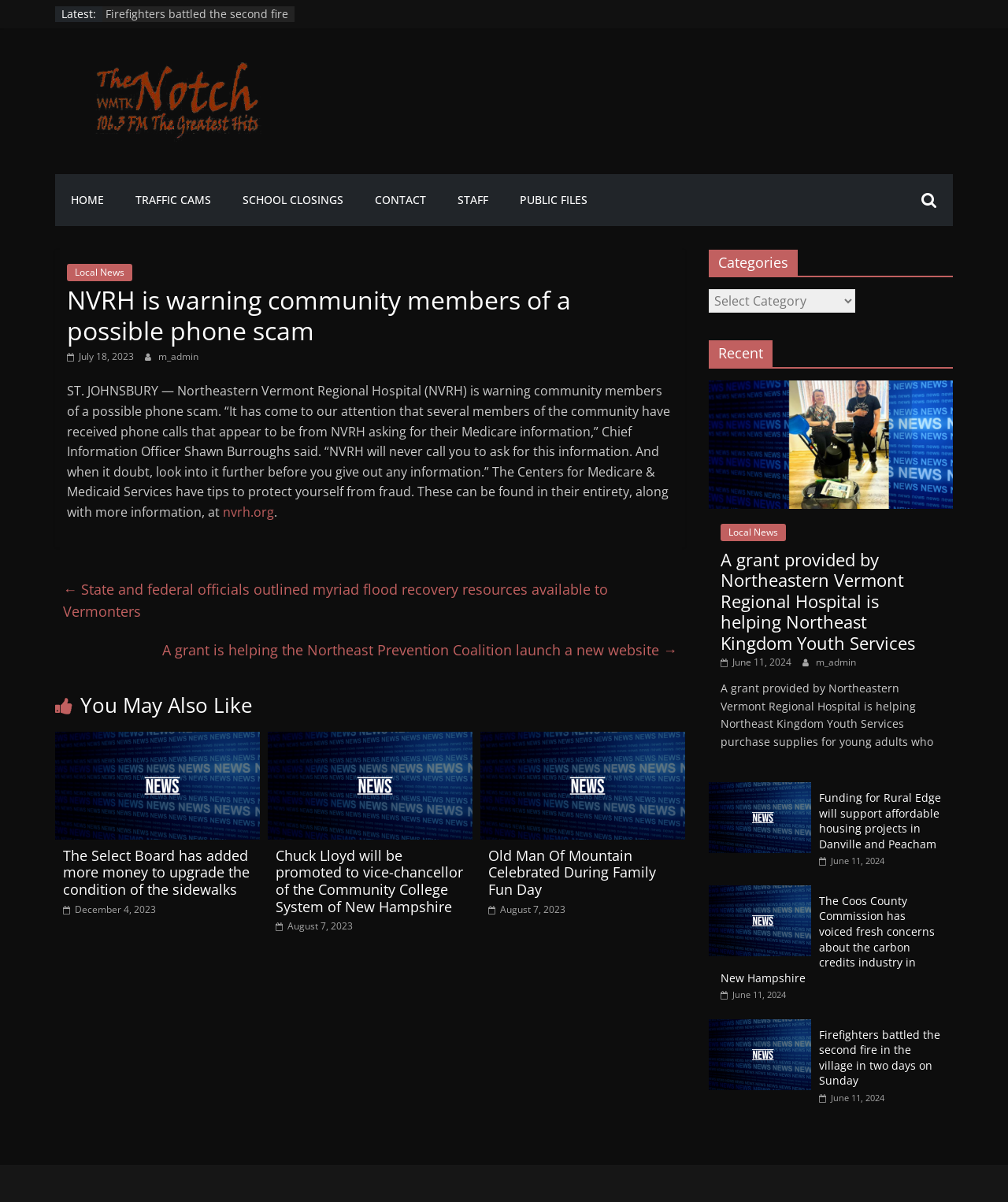Describe every aspect of the webpage in a detailed manner.

This webpage appears to be a news website, specifically focused on local news in Vermont. At the top of the page, there is a header section with links to various categories, including "HOME", "TRAFFIC CAMS", "SCHOOL CLOSINGS", "CONTACT", "STAFF", and "PUBLIC FILES". Below this, there is a section with a heading "Latest:" and a list of links to recent news articles.

The main content of the page is an article about a possible phone scam in the community, with a heading "NVRH is warning community members of a possible phone scam". The article provides information about the scam and quotes from the Chief Information Officer of Northeastern Vermont Regional Hospital. There is also a link to the hospital's website for more information.

To the right of the main article, there is a sidebar with a list of links to other news articles, including "You May Also Like" and "Recent" sections. These links are accompanied by images and have dates and times associated with them.

At the bottom of the page, there are more links to news articles, organized into categories such as "Local News" and "Recent". These links also have images and dates associated with them.

Overall, the webpage appears to be a news website with a focus on local news in Vermont, with a mix of articles, links, and images.